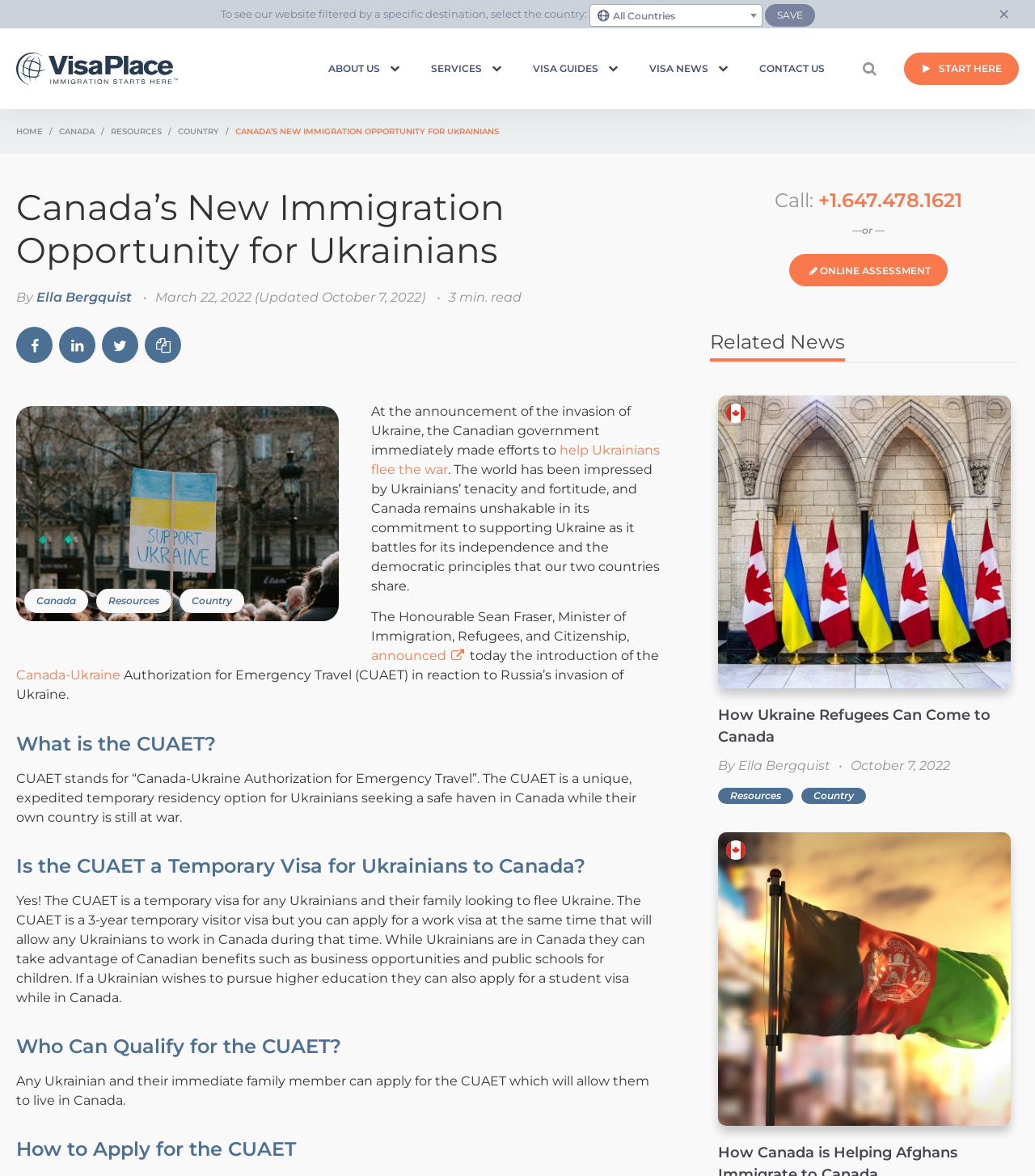Determine the bounding box coordinates for the clickable element to execute this instruction: "Call the phone number". Provide the coordinates as four float numbers between 0 and 1, i.e., [left, top, right, bottom].

[0.791, 0.16, 0.93, 0.18]